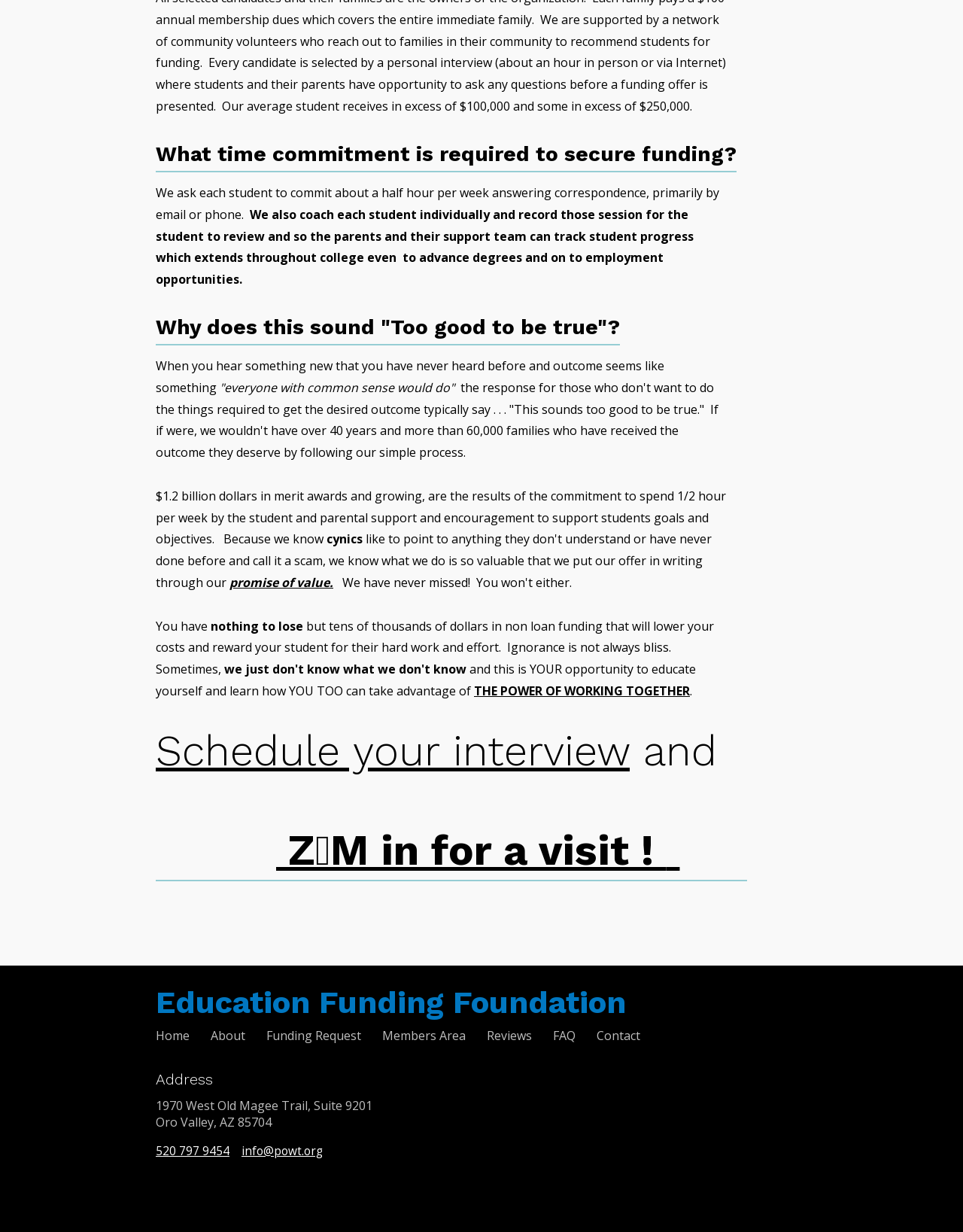Consider the image and give a detailed and elaborate answer to the question: 
What is the organization's address?

The answer can be found in the footer section, which provides the organization's address as 1970 West Old Magee Trail, Suite 9201, Oro Valley, AZ 85704.